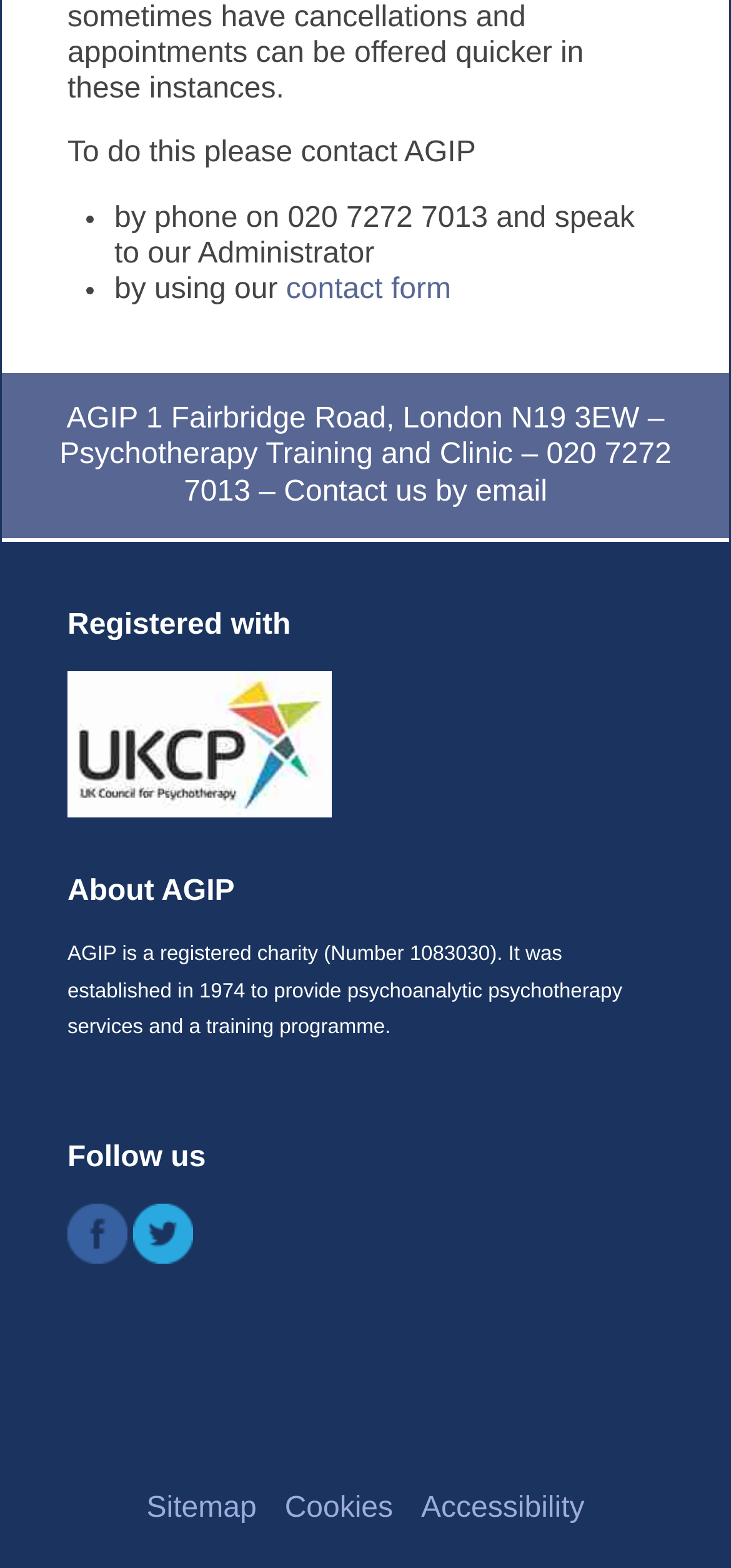What is the address of AGIP?
Based on the visual details in the image, please answer the question thoroughly.

I found the address by reading the StaticText element that says 'AGIP 1 Fairbridge Road, London N19 3EW – Psychotherapy Training and Clinic – 020 7272 7013'.